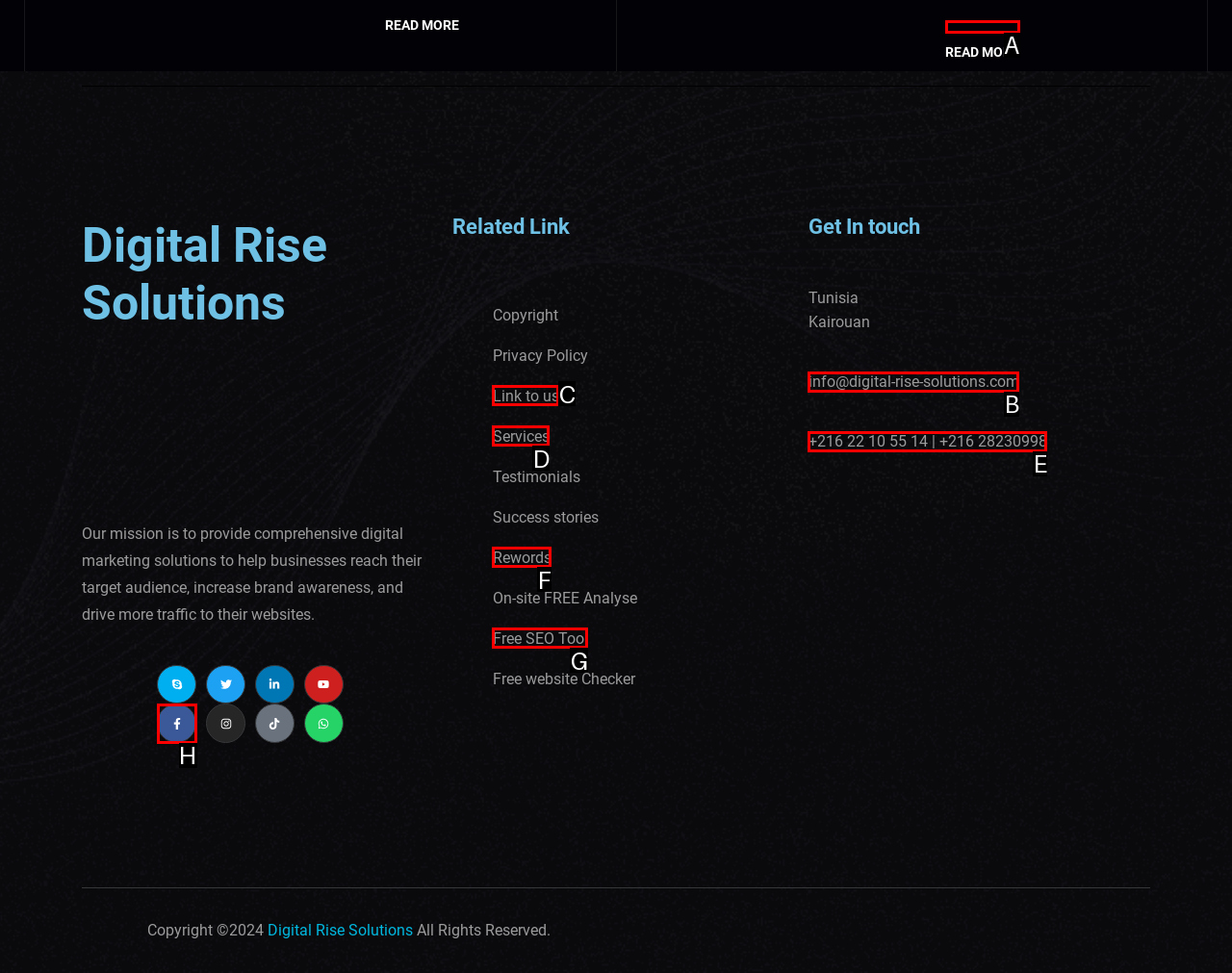Match the following description to a UI element: Go to Top
Provide the letter of the matching option directly.

None